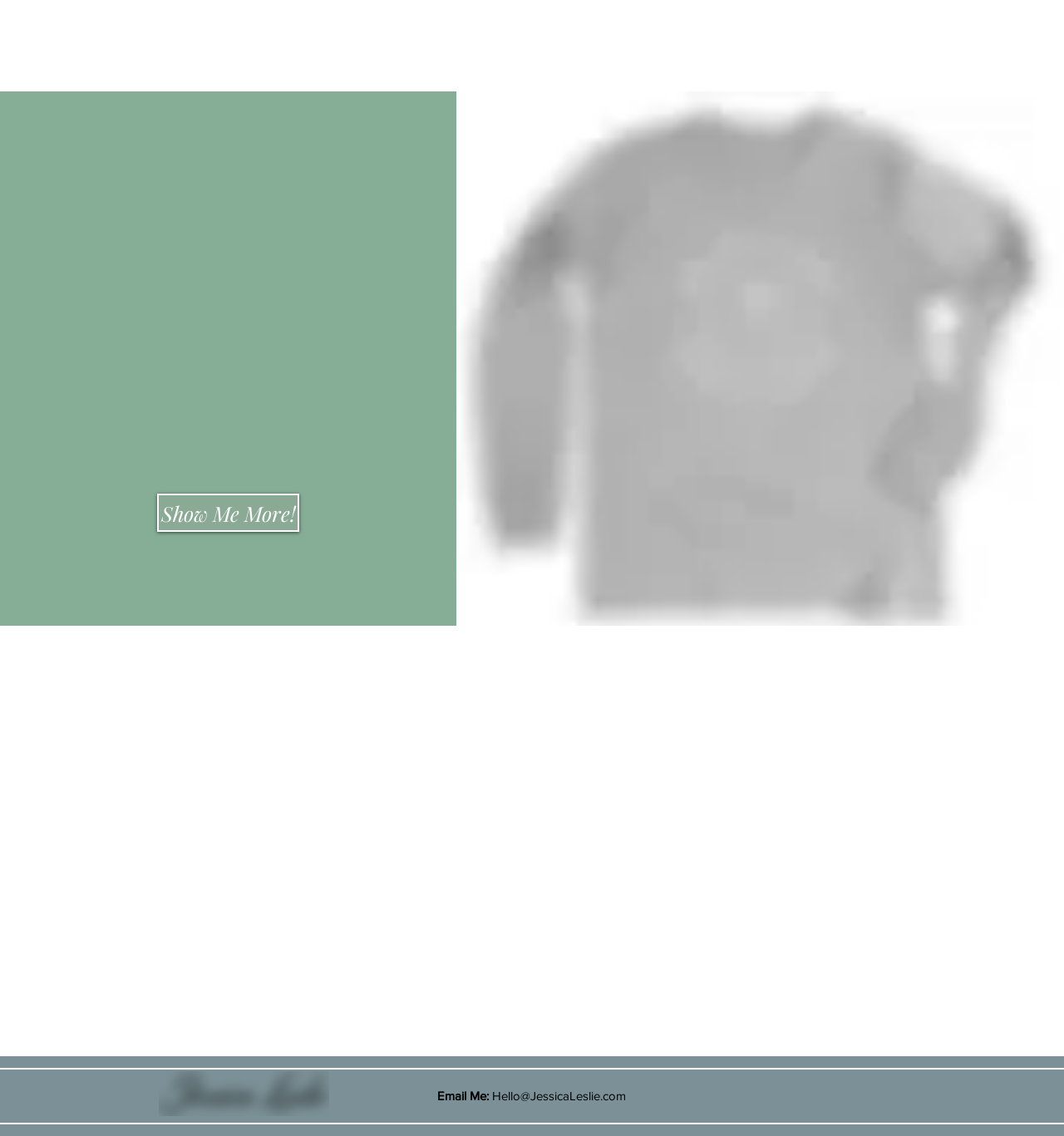How many images are on the webpage? From the image, respond with a single word or brief phrase.

2